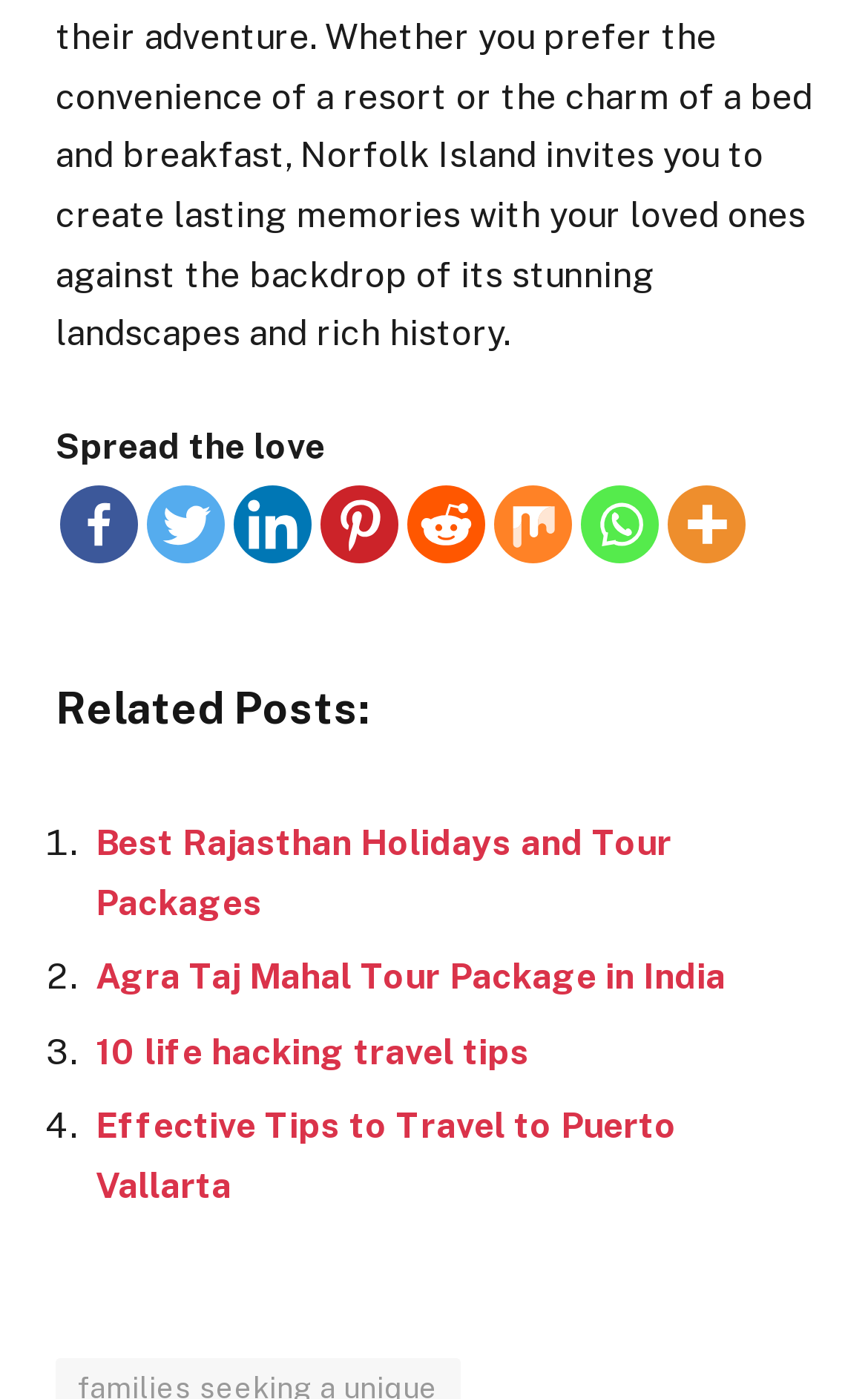Analyze the image and provide a detailed answer to the question: How many related posts are listed?

By counting the list marker elements and their corresponding link elements, I can see that there are four related posts listed, each with a number and a link to a different article.